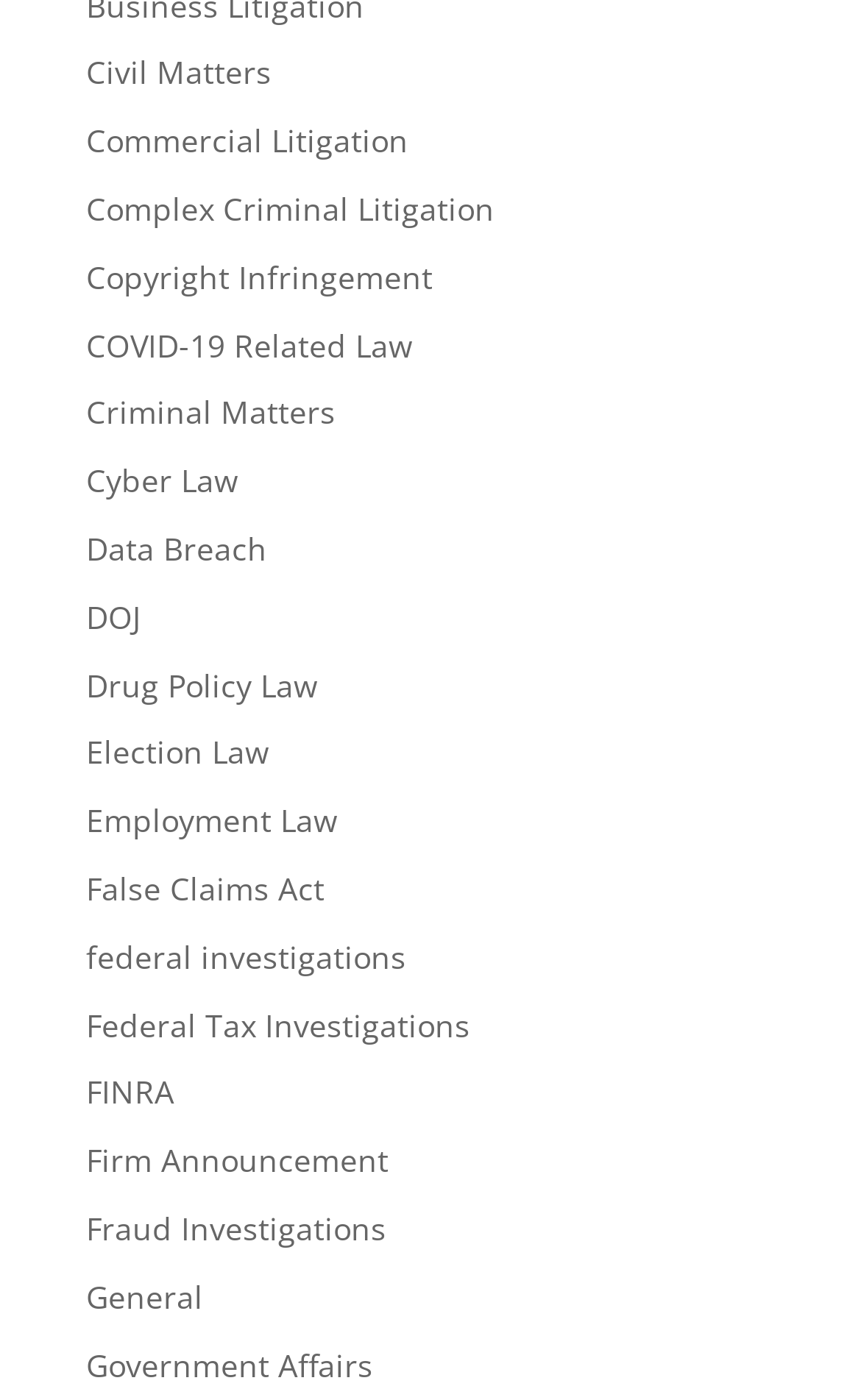Identify the coordinates of the bounding box for the element that must be clicked to accomplish the instruction: "Learn about Commercial Litigation".

[0.1, 0.086, 0.474, 0.116]